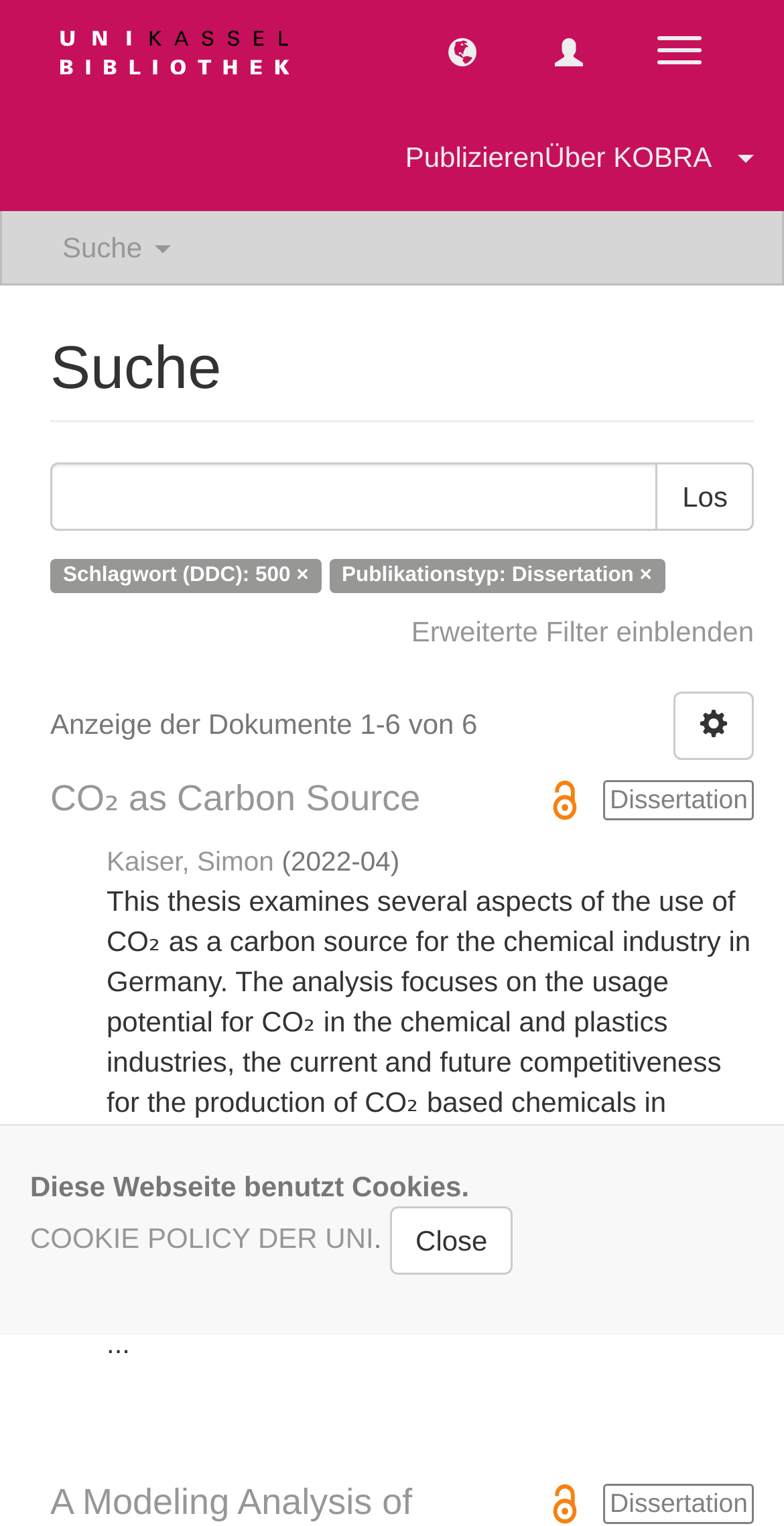What is the title of the first search result?
Give a one-word or short-phrase answer derived from the screenshot.

Dissertation Open Access CO₂ as Carbon Source